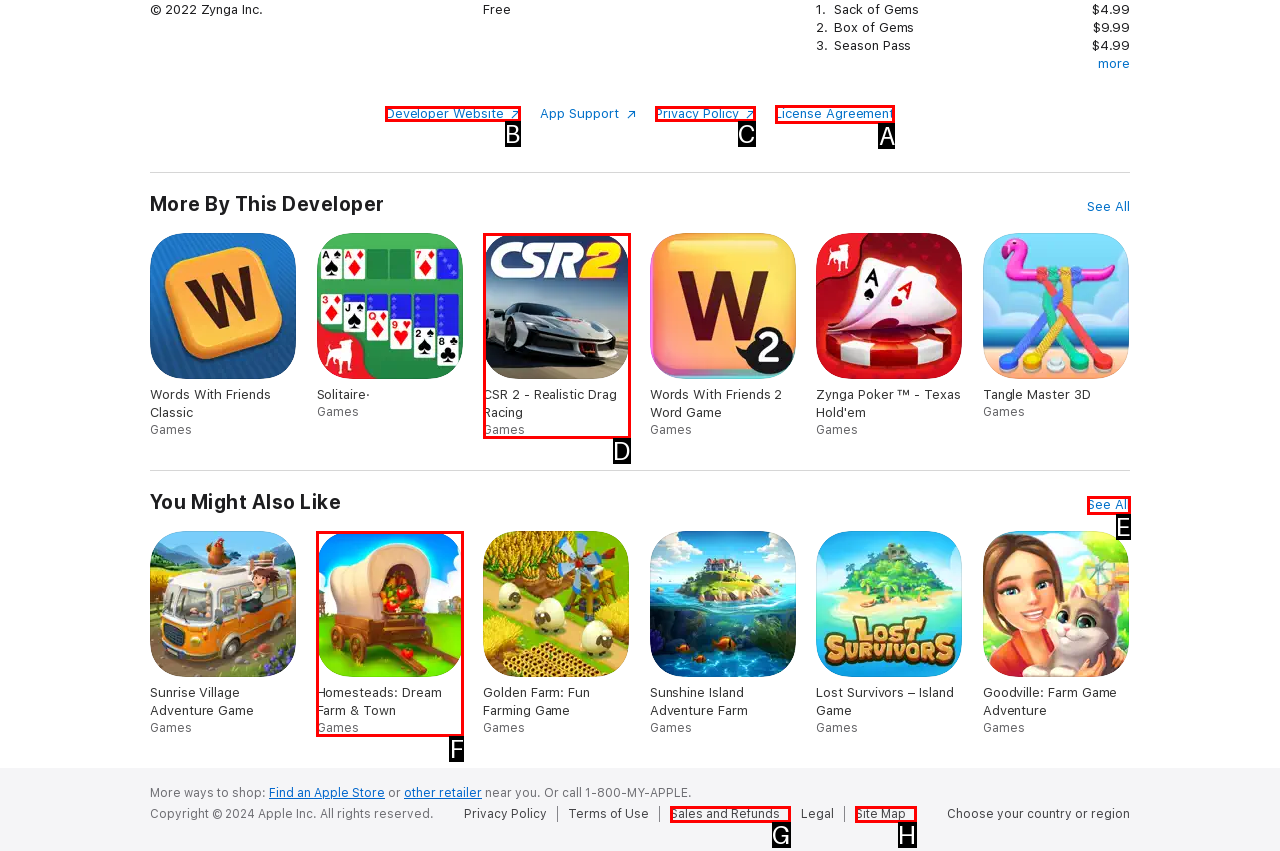Point out the HTML element I should click to achieve the following task: Click the 'License Agreement' button Provide the letter of the selected option from the choices.

A